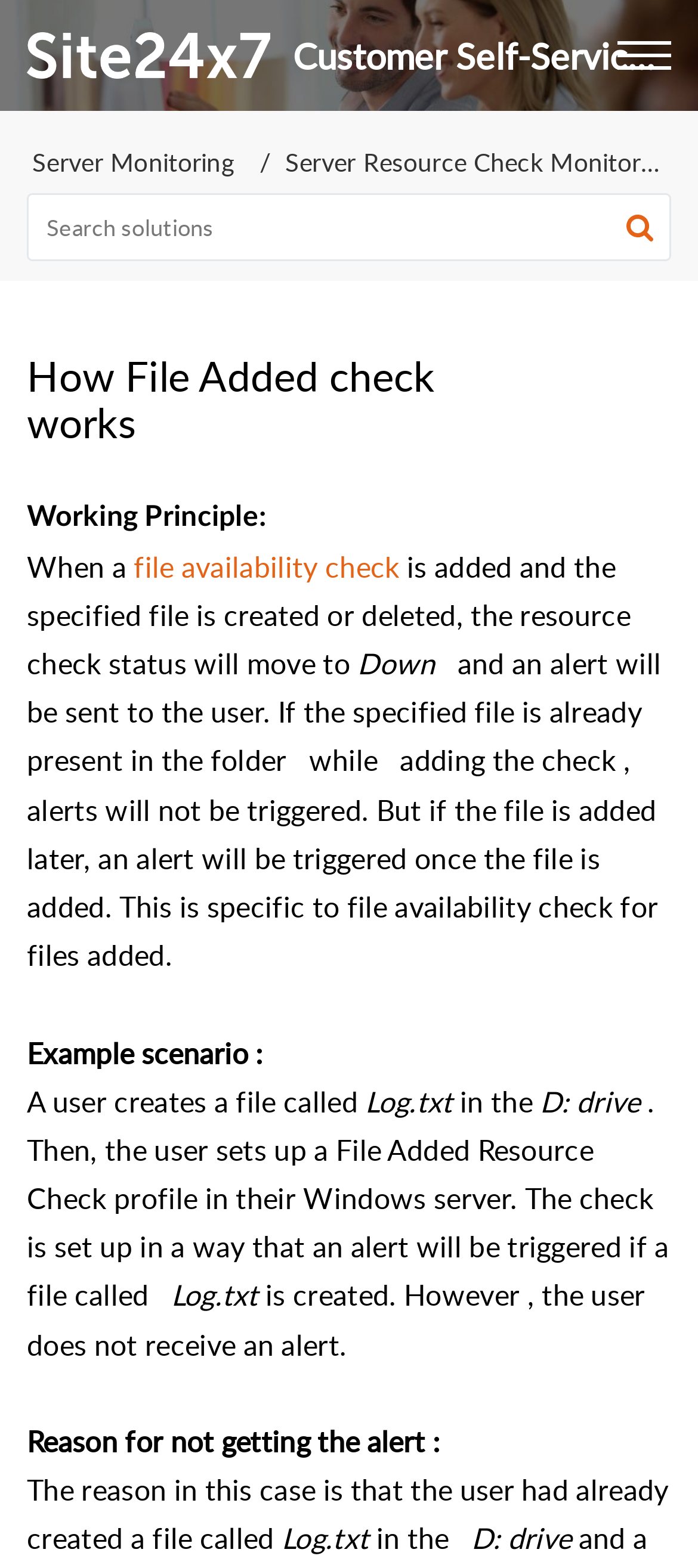Determine the bounding box for the UI element that matches this description: "placeholder="Search solutions"".

[0.038, 0.123, 0.962, 0.167]